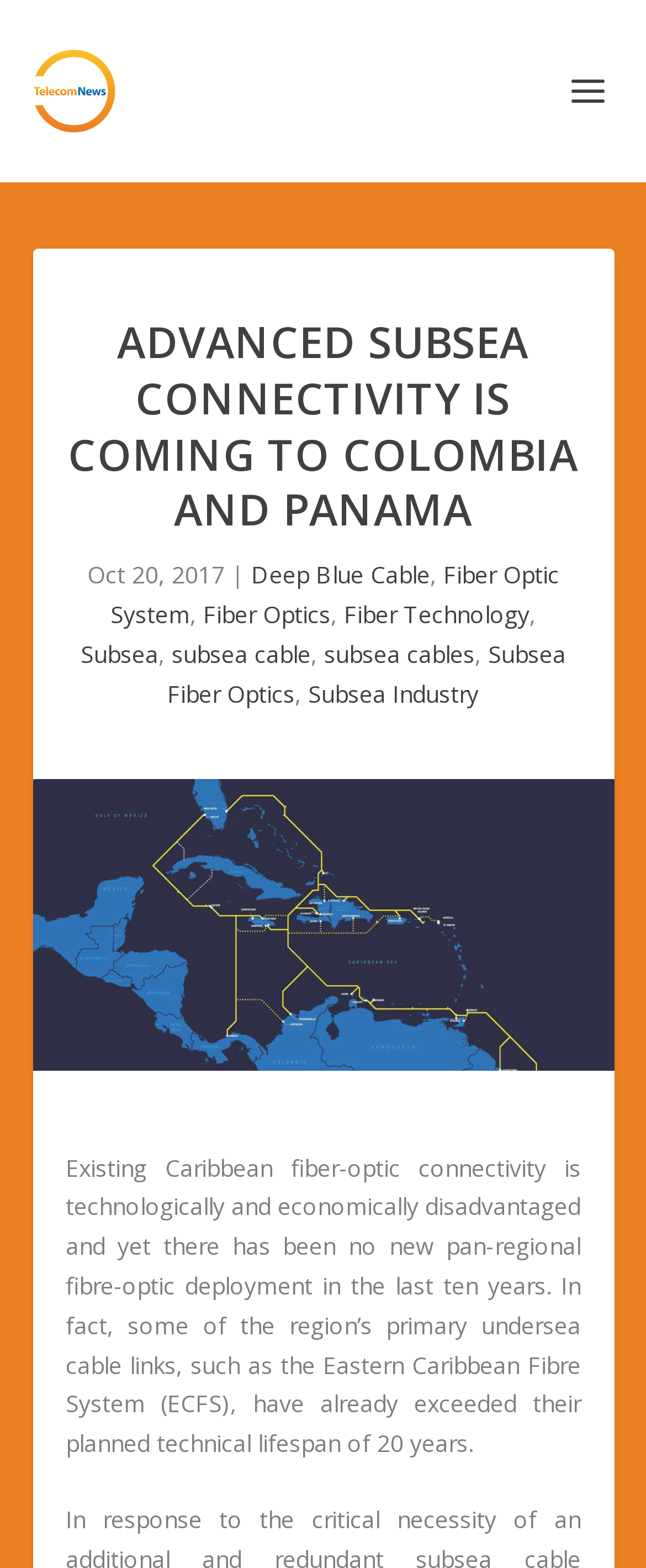What is the topic of the article?
Look at the screenshot and respond with a single word or phrase.

Advanced subsea connectivity